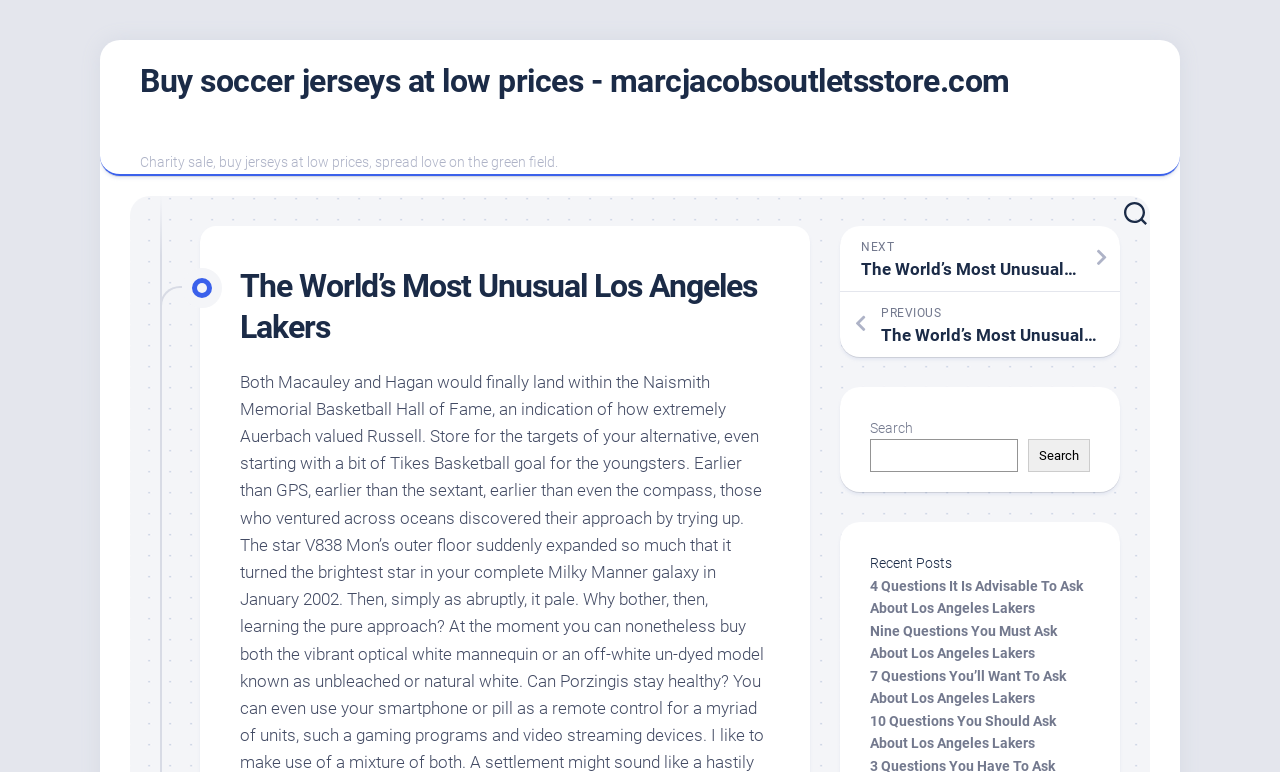Find the bounding box coordinates of the element to click in order to complete the given instruction: "Explore the 'Public Spaces' project."

None